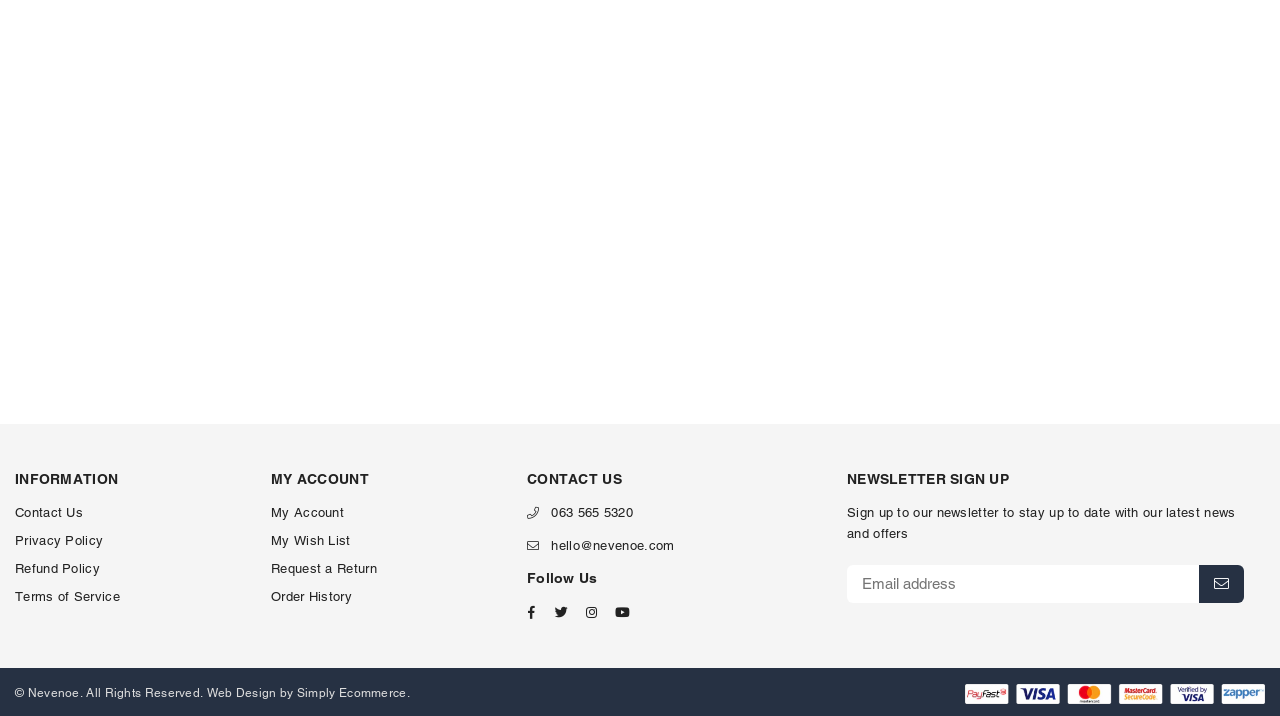Please mark the bounding box coordinates of the area that should be clicked to carry out the instruction: "Check refund policy".

[0.012, 0.783, 0.078, 0.804]